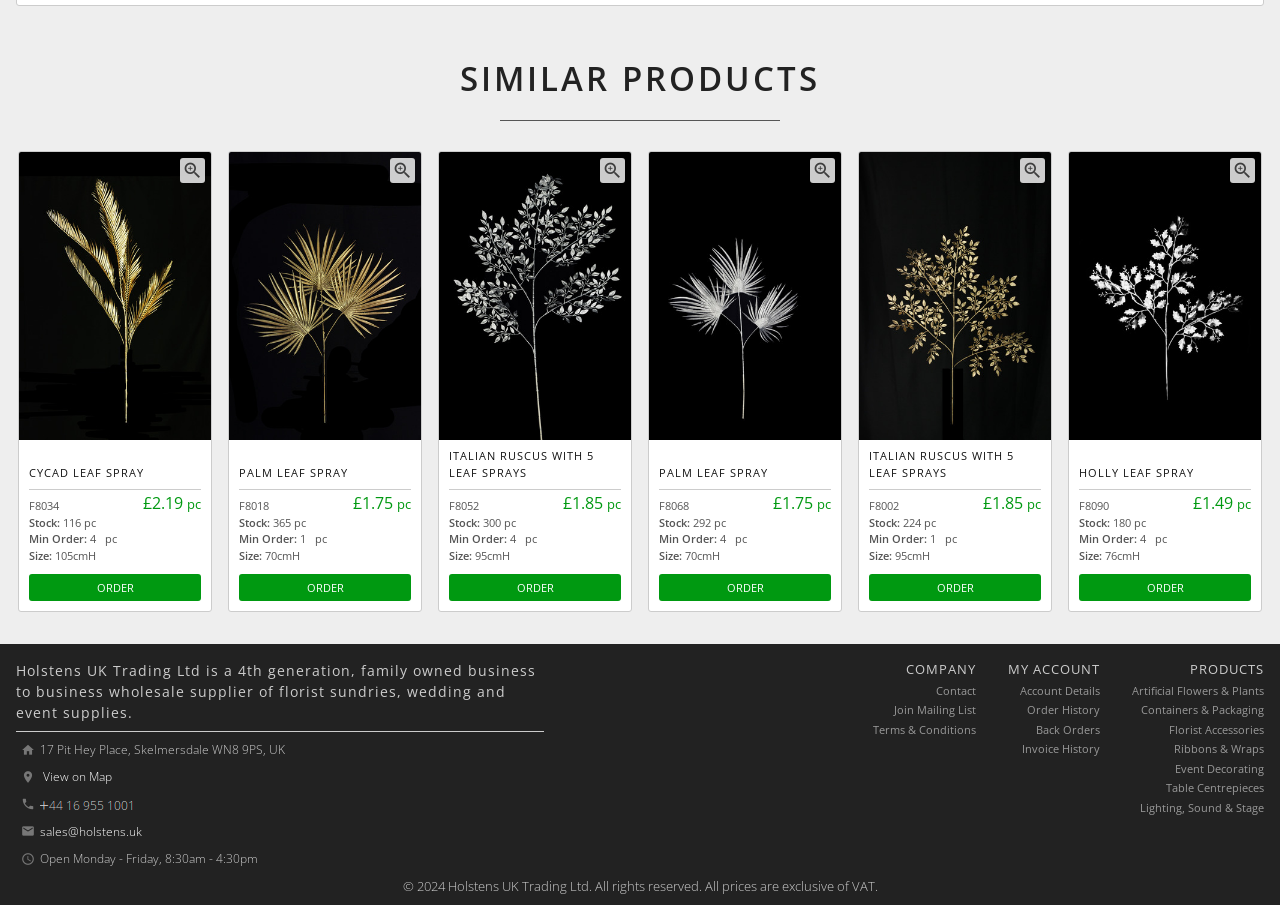Using the webpage screenshot, find the UI element described by Order. Provide the bounding box coordinates in the format (top-left x, top-left y, bottom-right x, bottom-right y), ensuring all values are floating point numbers between 0 and 1.

[0.187, 0.634, 0.321, 0.664]